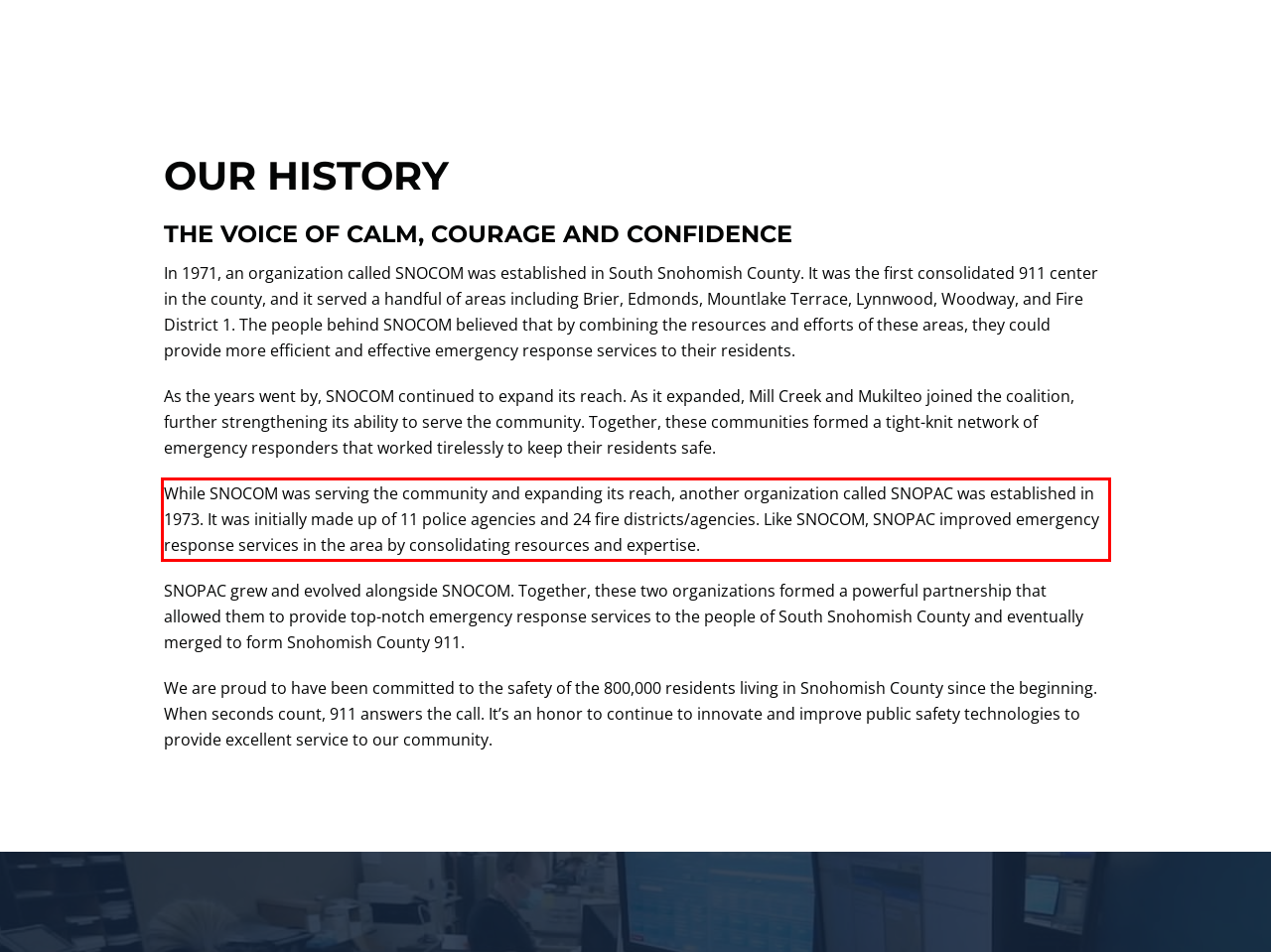In the screenshot of the webpage, find the red bounding box and perform OCR to obtain the text content restricted within this red bounding box.

While SNOCOM was serving the community and expanding its reach, another organization called SNOPAC was established in 1973. It was initially made up of 11 police agencies and 24 fire districts/agencies. Like SNOCOM, SNOPAC improved emergency response services in the area by consolidating resources and expertise.